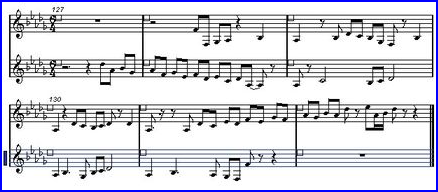Offer a detailed narrative of the scene shown in the image.

The image depicts a musical score that illustrates a sequence of notes arranged in standard notation. The score spans two measures, featuring a variety of pitches represented by the treble and bass clefs. Notation includes quarter notes, eighth notes, and rests, showcasing rhythmic diversity. This particular score is associated with the section titled "Greetings from the Crayfish," suggesting it may reflect the thematic elements of a piece or composition related to that title. The structure of the notes and their placements hints at the musical variations discussed in the surrounding text, where different instrumental parts, such as soprano sax and flute, are explored.